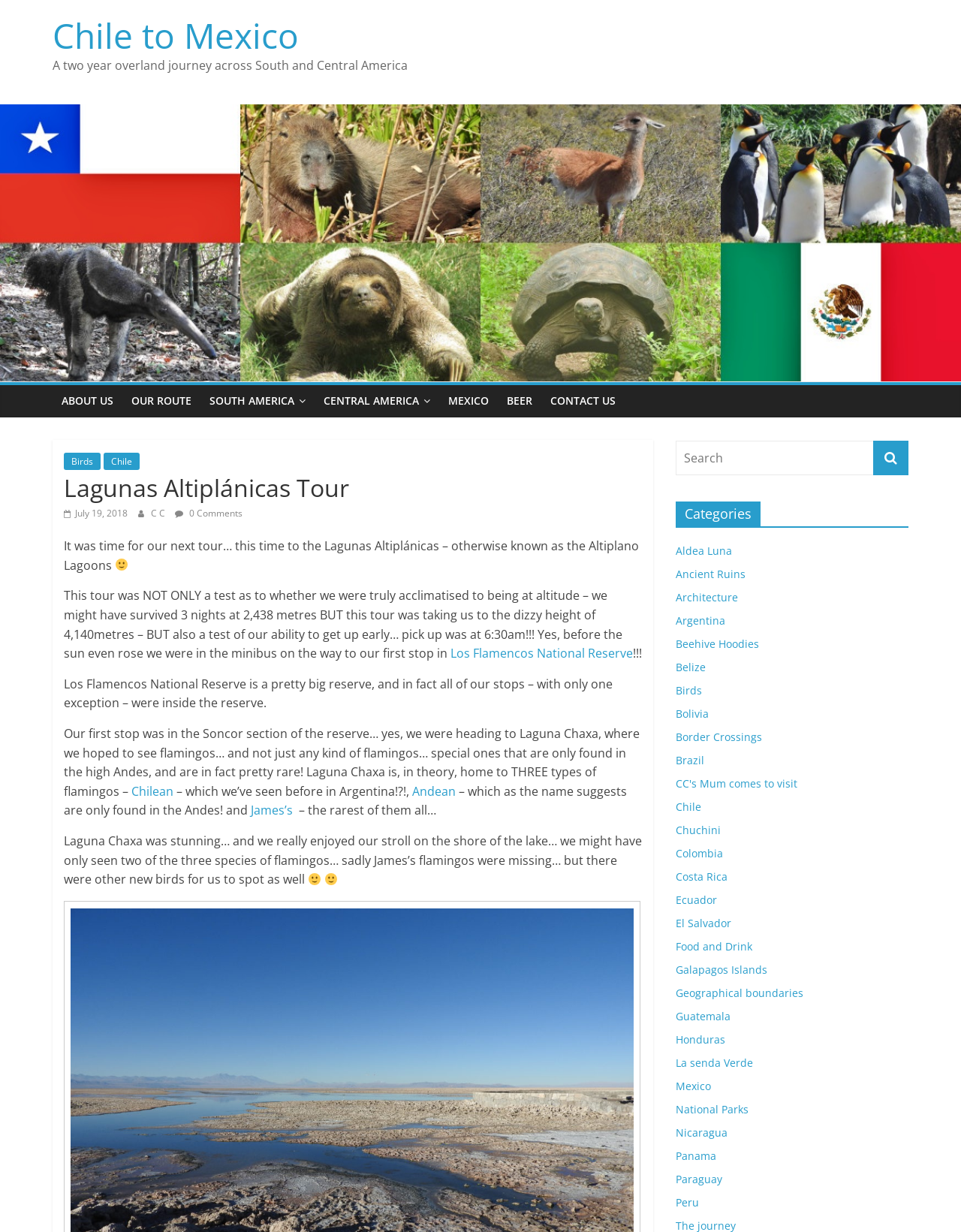How many links are there in the 'Categories' section of the webpage?
Refer to the image and give a detailed answer to the query.

The webpage has a section called 'Categories' which contains 25 links to different categories such as Aldea Luna, Ancient Ruins, Architecture, and so on.